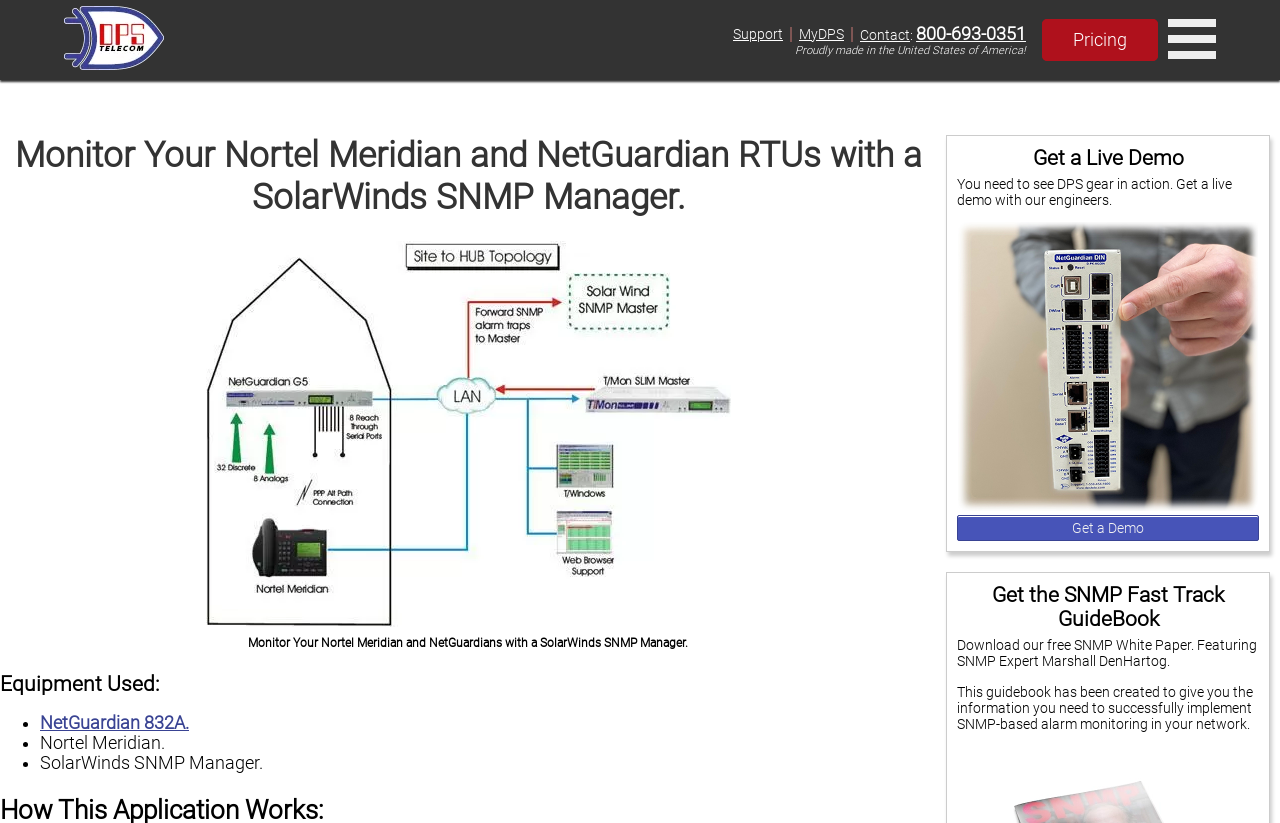Locate the bounding box of the UI element based on this description: "0 Wishlist". Provide four float numbers between 0 and 1 as [left, top, right, bottom].

None